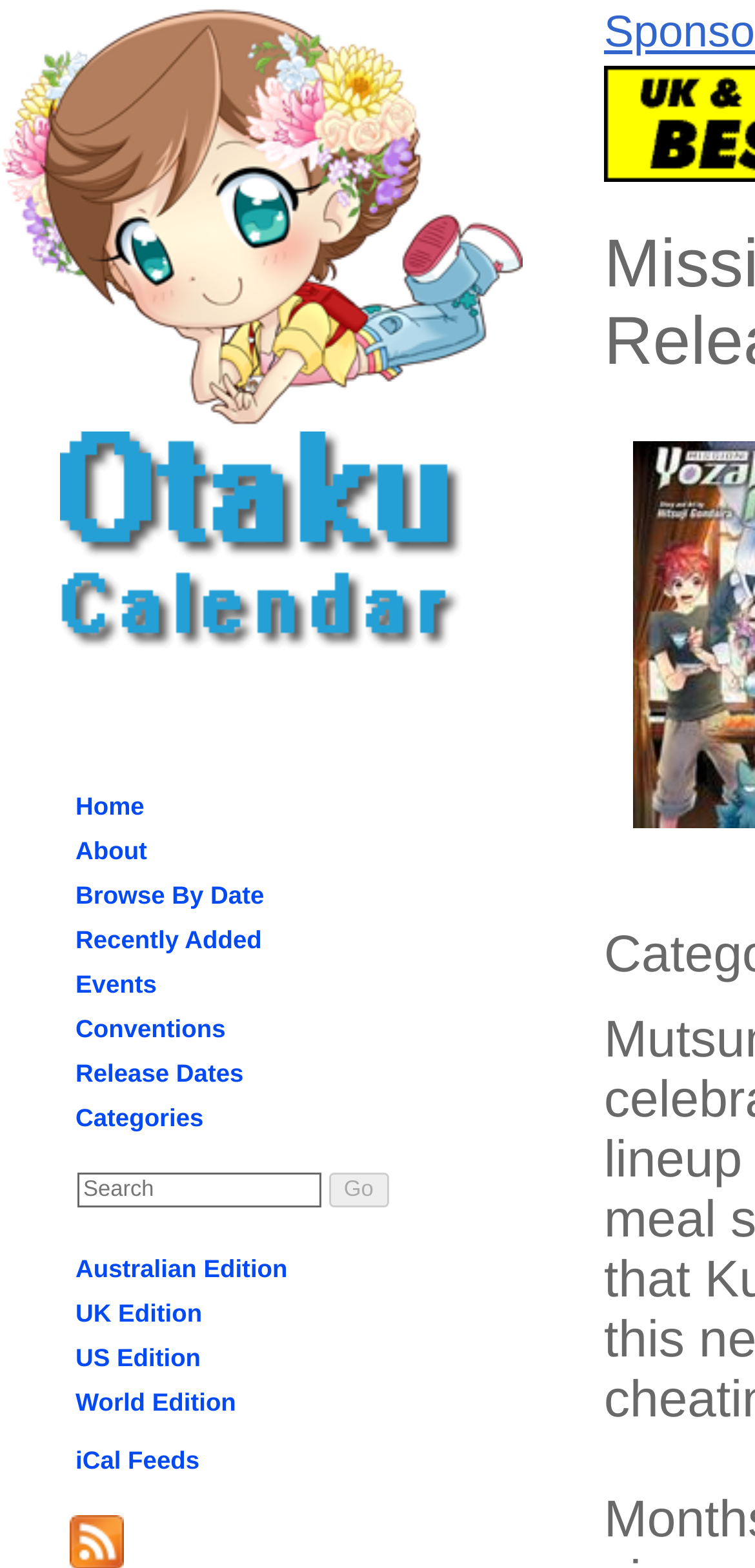Can you give a detailed response to the following question using the information from the image? What is the function of the 'Go' button?

The 'Go' button is located next to the 'Search' textbox, and it is likely that users can click this button to submit their search queries and retrieve relevant results. The button is currently disabled, but its purpose is clear based on its location and context.